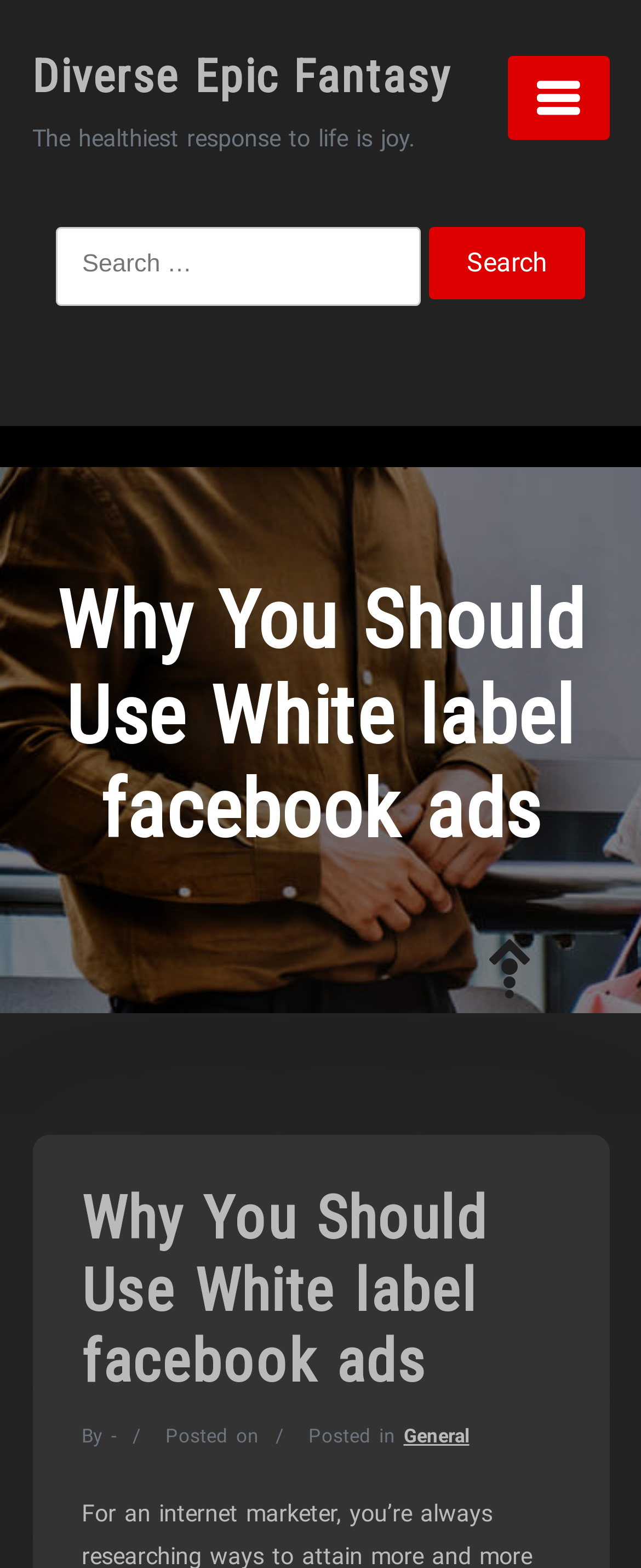Give a one-word or short-phrase answer to the following question: 
What is the icon on the top right corner of the webpage?

uefa2